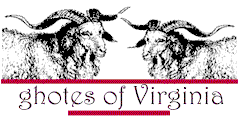Please study the image and answer the question comprehensively:
How many goats are featured in the logo?

The caption describes the logo as showcasing 'two goats in profile facing each other', which implies that there are two goats featured in the logo.